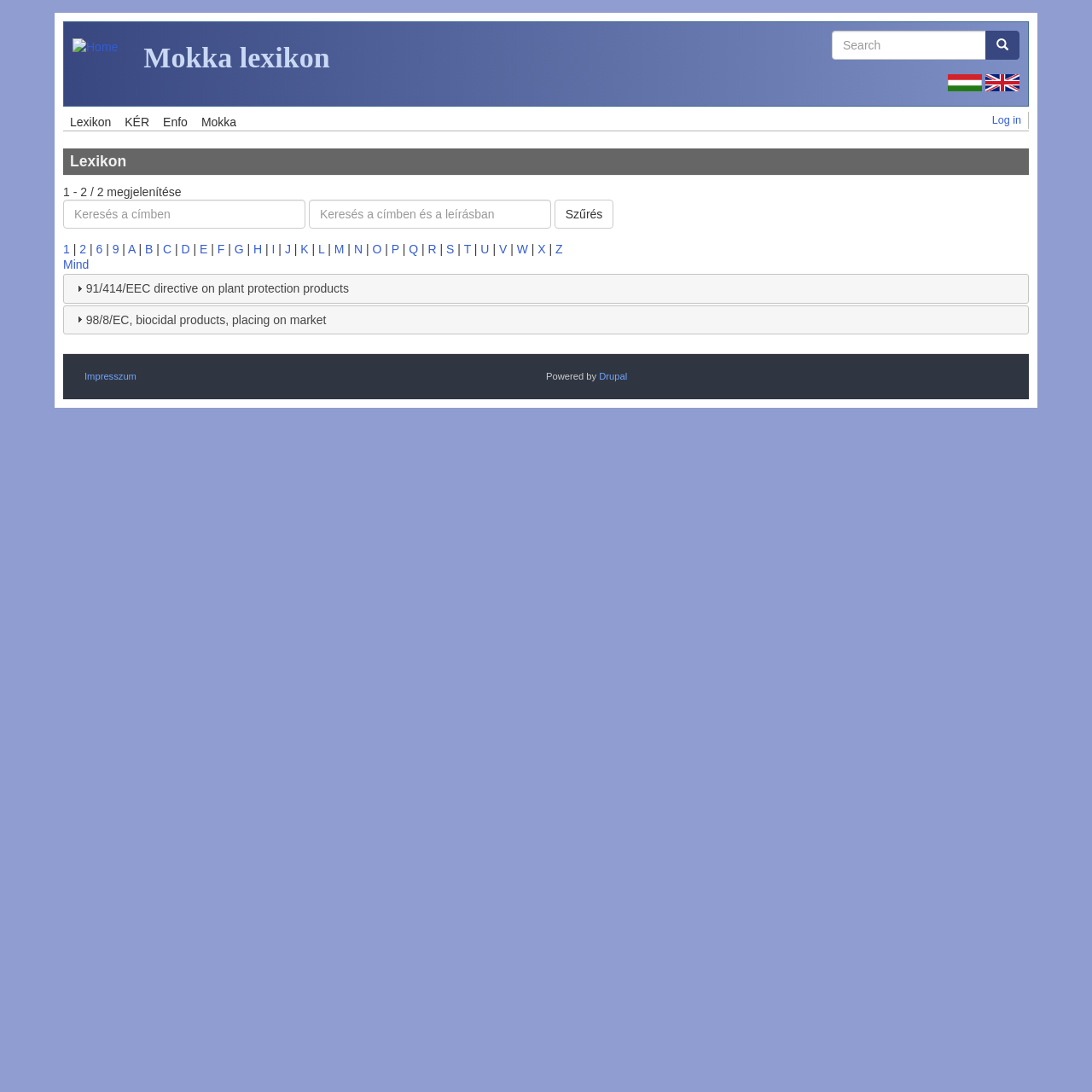What is the purpose of the tablist?
Please respond to the question with a detailed and thorough explanation.

The tablist is located below the search box and provides filtering options for search results. Users can select specific tabs to narrow down their search results, such as filtering by title or description.